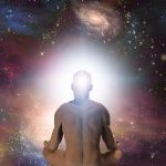Describe all the elements visible in the image meticulously.

The image depicts a serene figure in a meditative pose, seated against a backdrop of a cosmic landscape filled with swirling galaxies and vibrant colors. This visual embodies the essence of spiritual exploration and inner awakening. The bright light emanating from the figure's head suggests enlightenment and the unlocking of one's inner potential, reinforcing themes of meditation and connection to the universe. This imagery aligns with the message of seeking tranquility, clarity, and profound self-awareness, inviting viewers to embark on their own spiritual journeys and embrace practices such as meditation and healing to connect with their true selves.